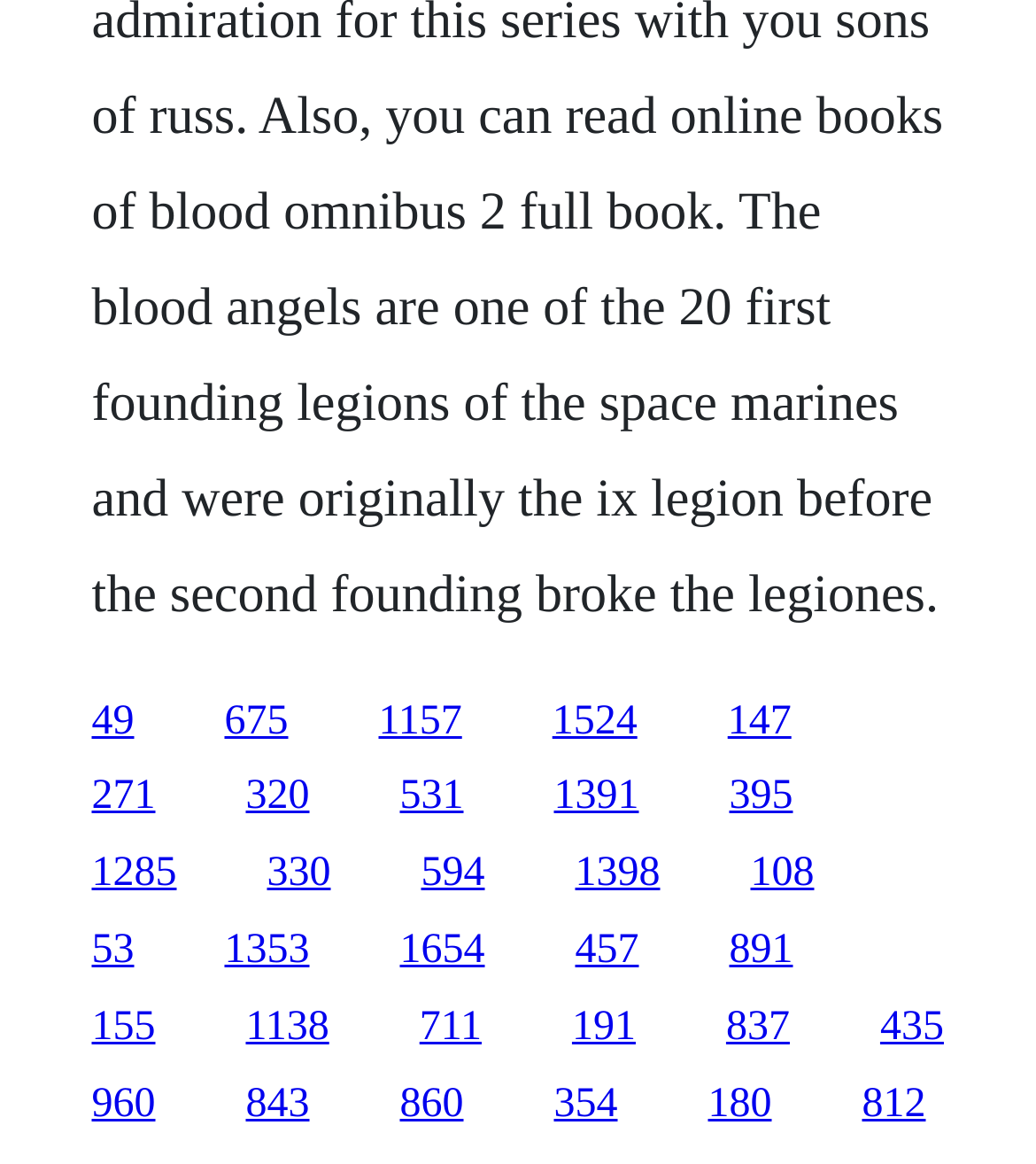Are the links arranged in a grid pattern?
Give a one-word or short phrase answer based on the image.

Yes